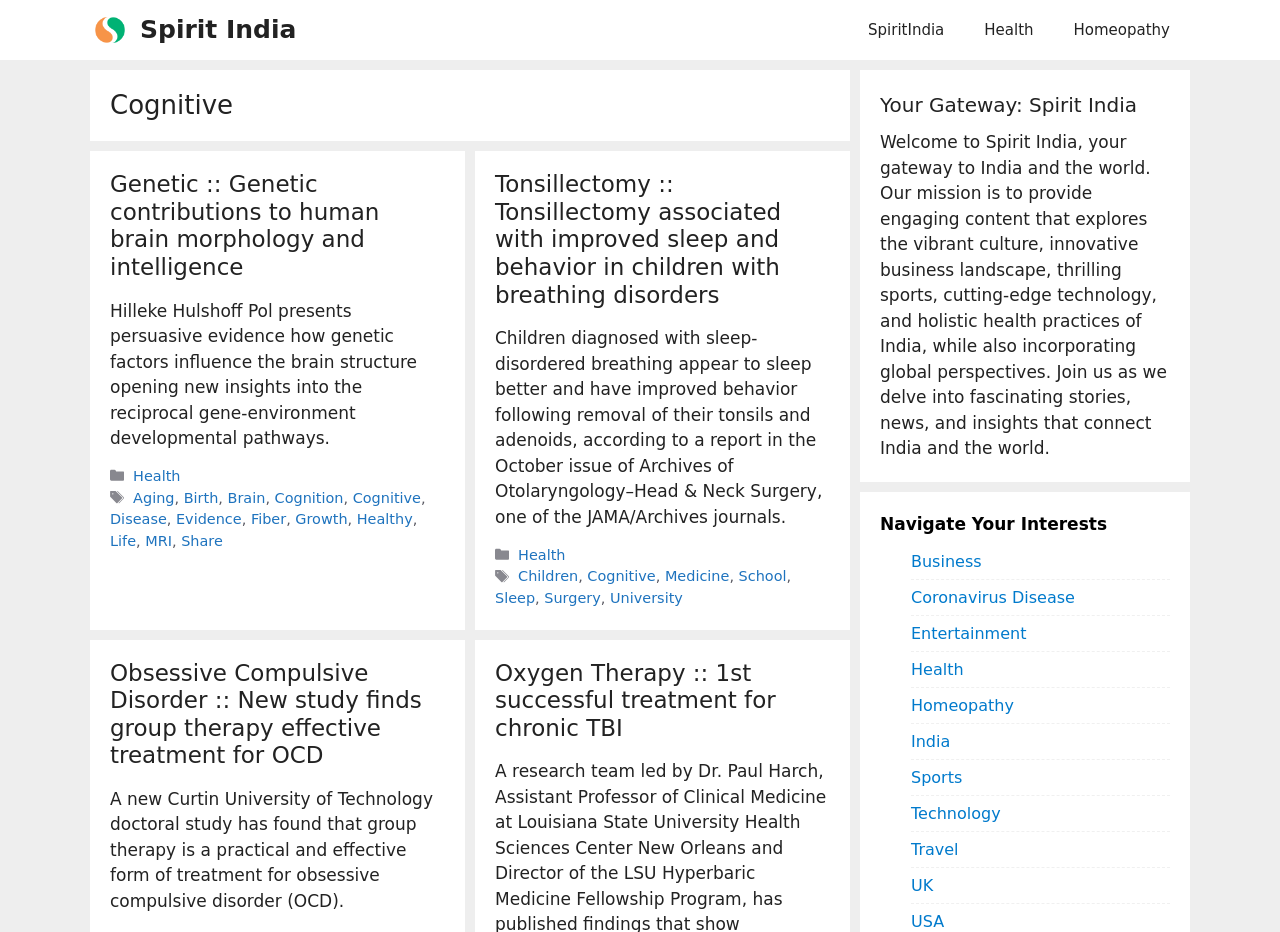Using the provided element description: "About Us", identify the bounding box coordinates. The coordinates should be four floats between 0 and 1 in the order [left, top, right, bottom].

None